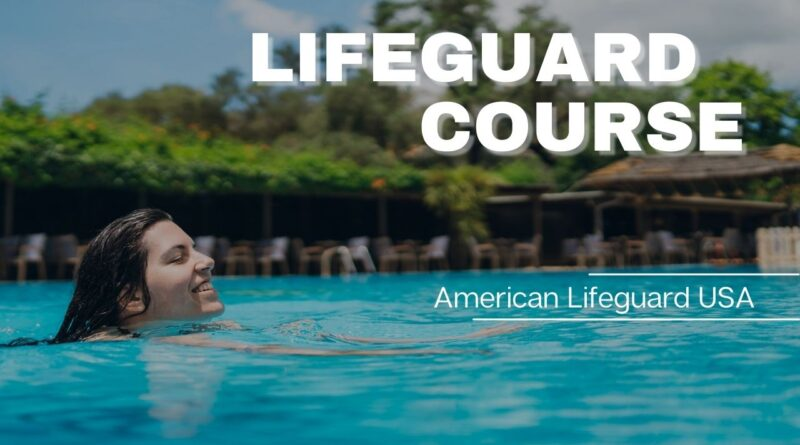Who is providing the lifeguard course?
By examining the image, provide a one-word or phrase answer.

American Lifeguard USA